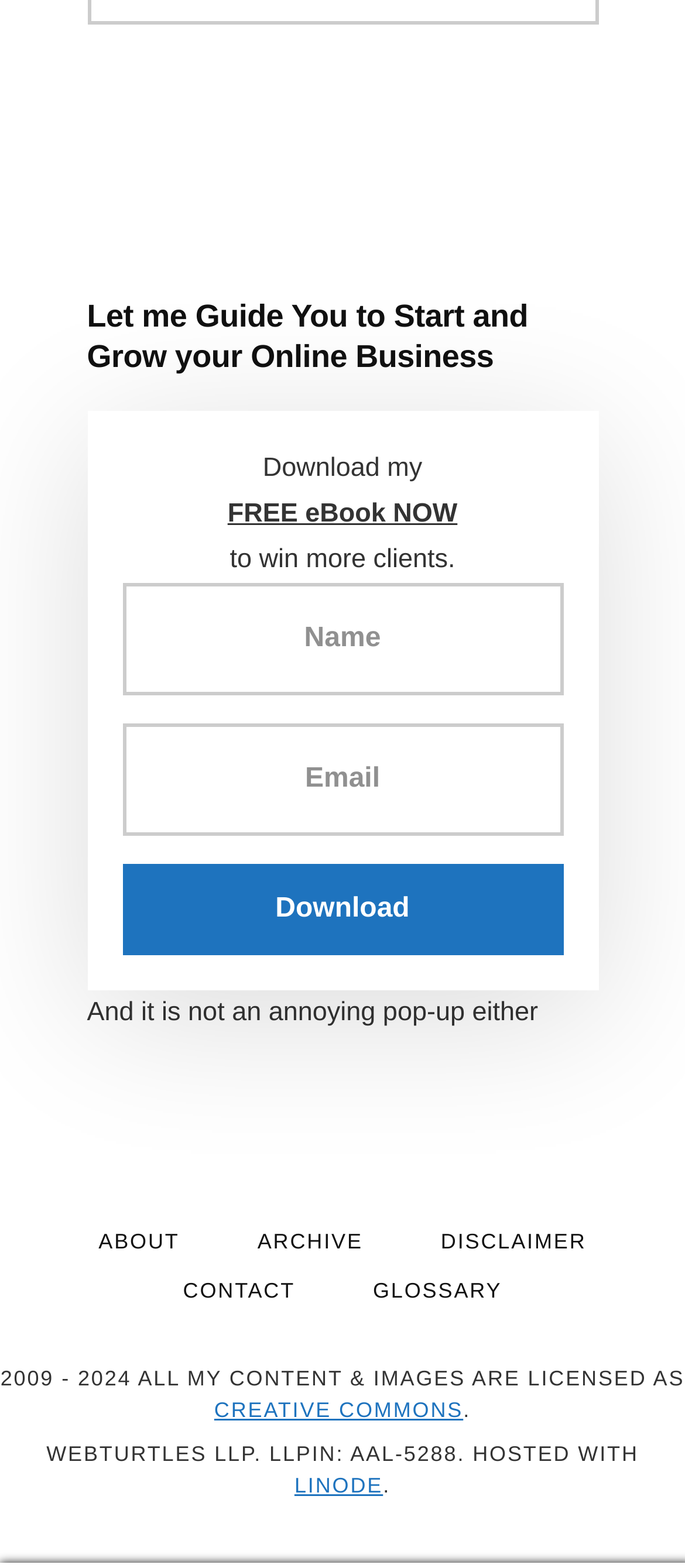Determine the bounding box coordinates of the section I need to click to execute the following instruction: "enter your name". Provide the coordinates as four float numbers between 0 and 1, i.e., [left, top, right, bottom].

[0.178, 0.372, 0.822, 0.444]